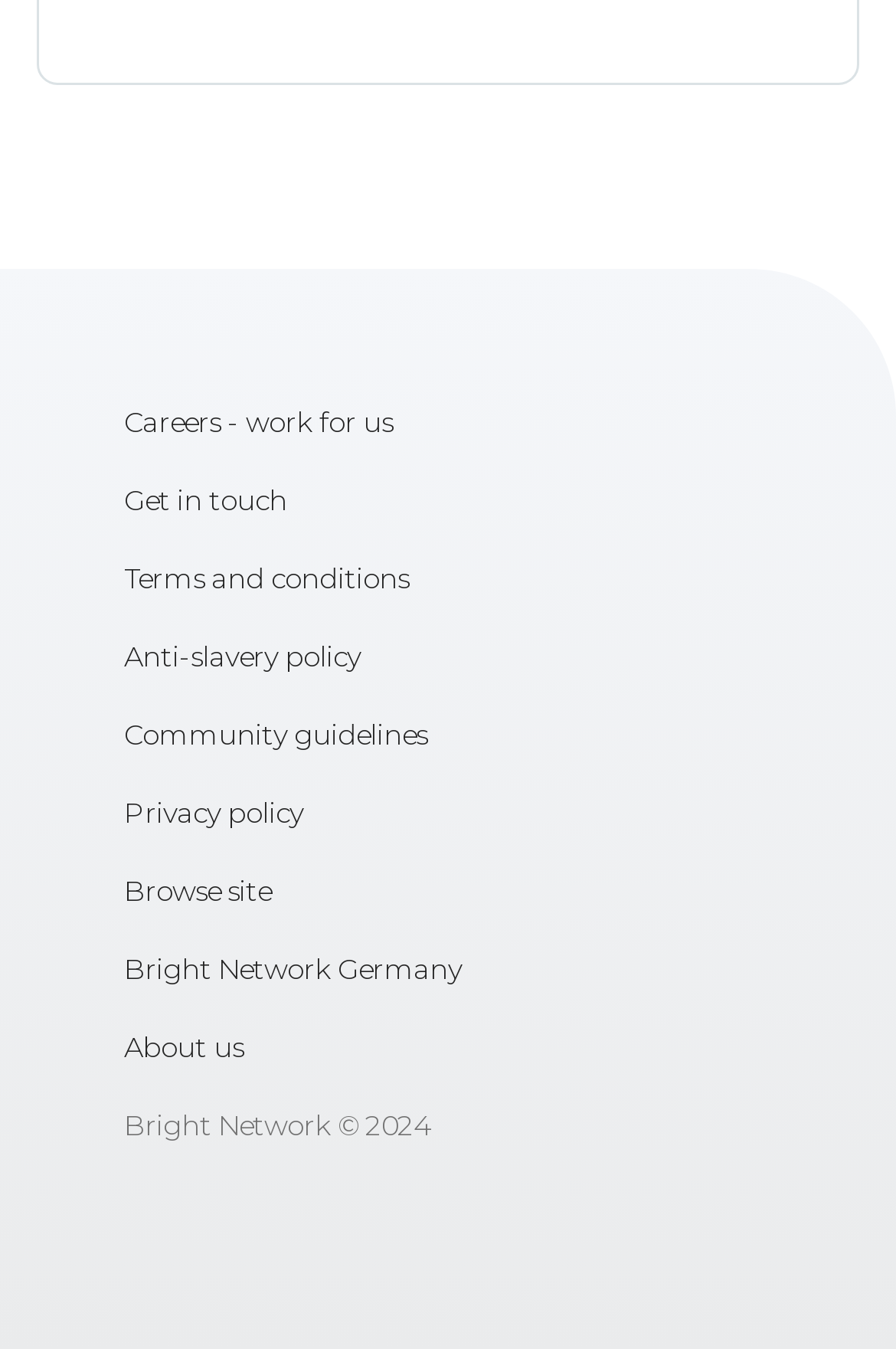What is the name of the organization?
Please provide a single word or phrase based on the screenshot.

Bright Network